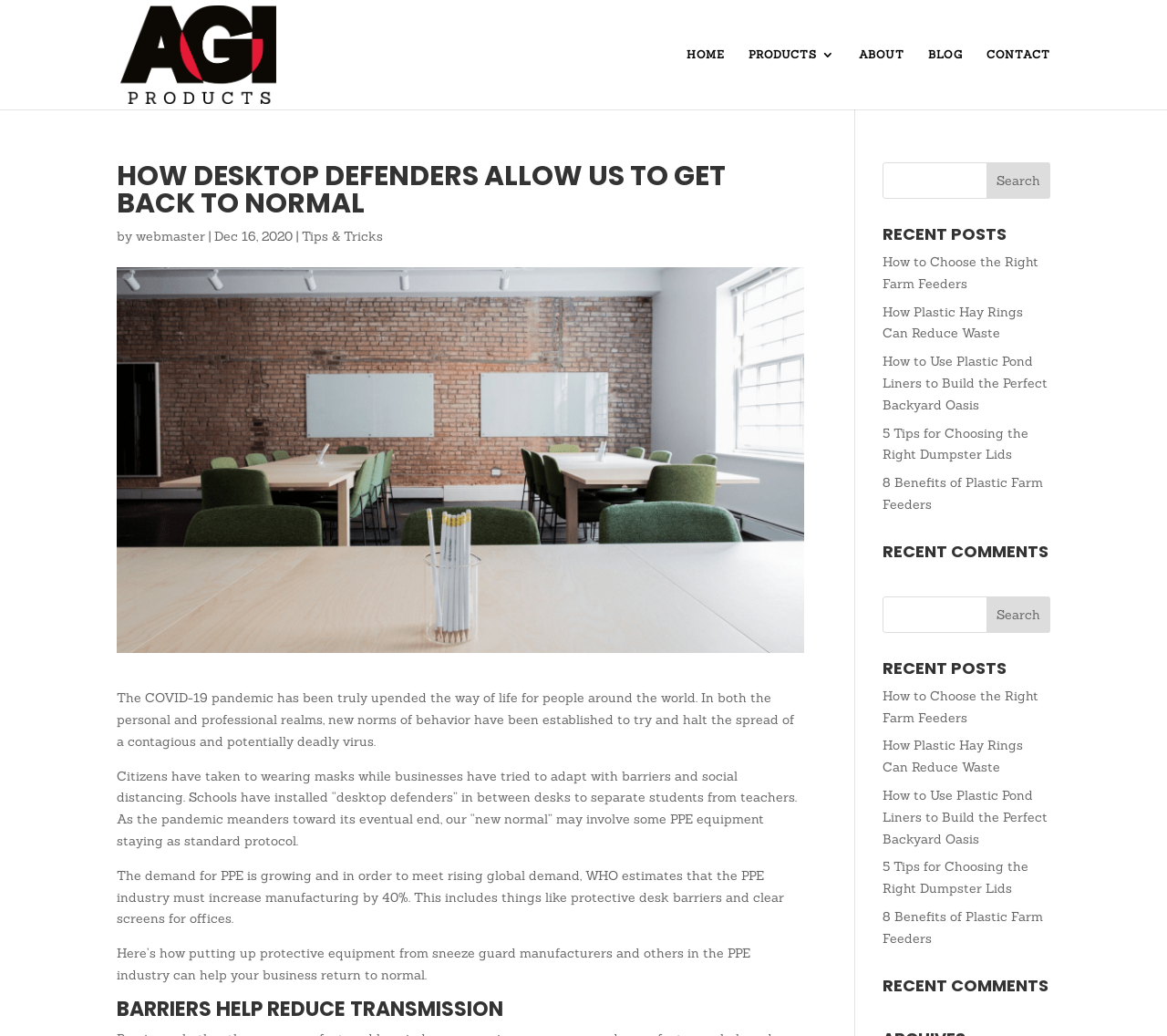Please reply to the following question using a single word or phrase: 
What is the main topic of this webpage?

Sneeze guard manufacturers